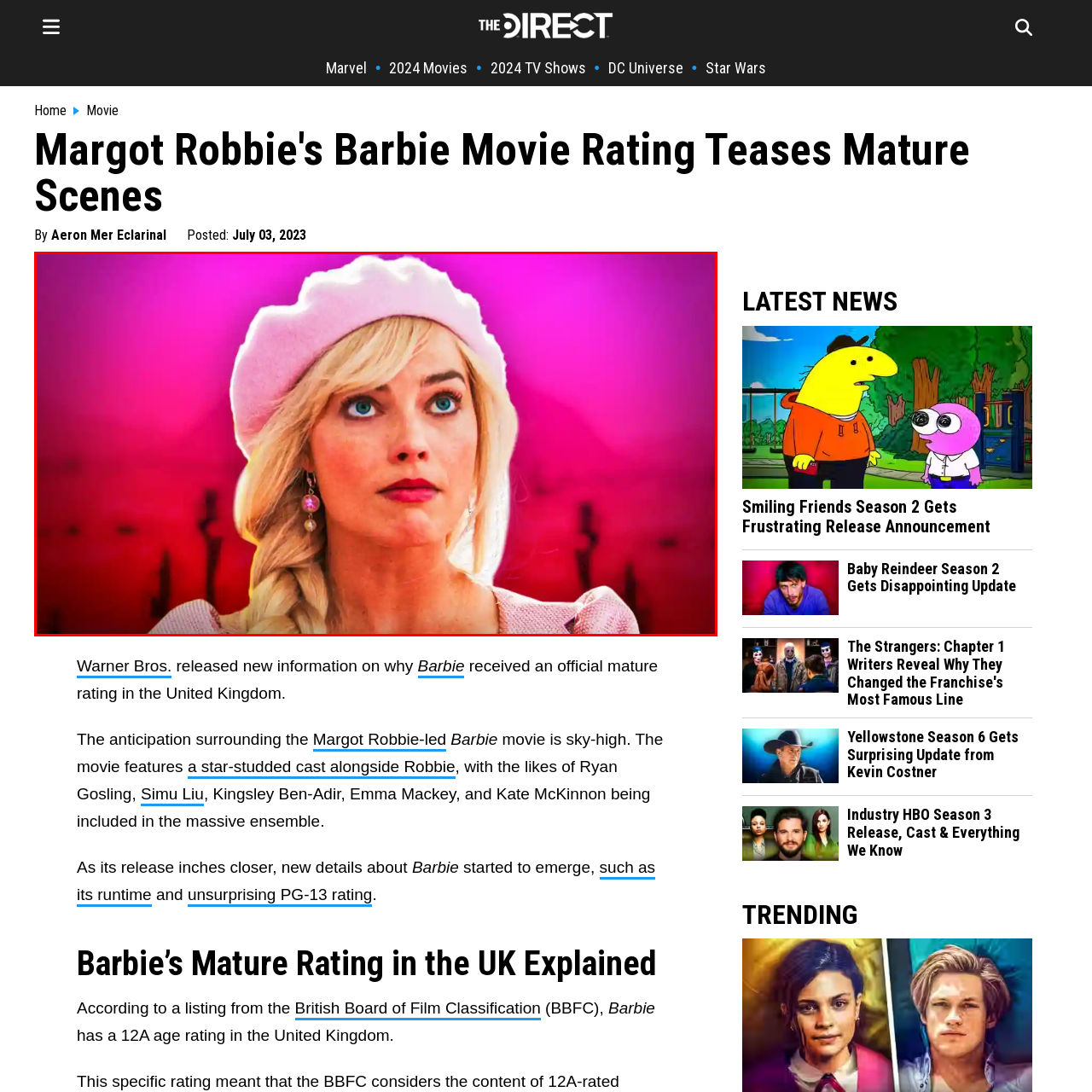Give a detailed caption for the image that is encased within the red bounding box.

The image features a close-up of a character from the upcoming "Barbie" movie, portrayed by Margot Robbie. She is seen wearing a stylish pink beret, complementing her blonde, braided hairstyle. The backdrop features vibrant pink hues, enhancing the whimsical and fantastical aesthetic of the film. This character, embodying a modern interpretation of the iconic Barbie doll, reflects the film's blend of nostalgia and contemporary themes. The movie has generated significant buzz, especially with its recent announcements regarding mature themes and casting, making it one of the most anticipated releases of 2023.